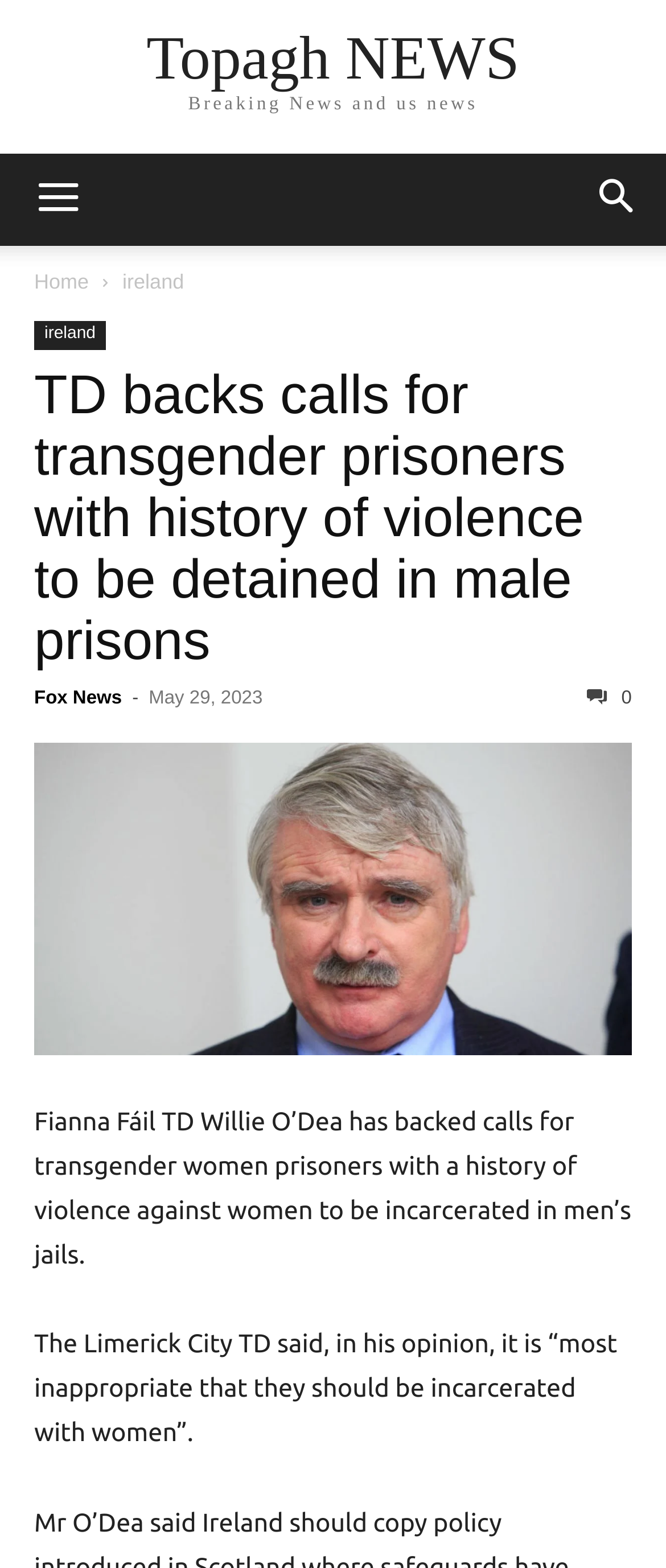Extract the bounding box coordinates for the described element: "Fox News". The coordinates should be represented as four float numbers between 0 and 1: [left, top, right, bottom].

[0.051, 0.439, 0.183, 0.452]